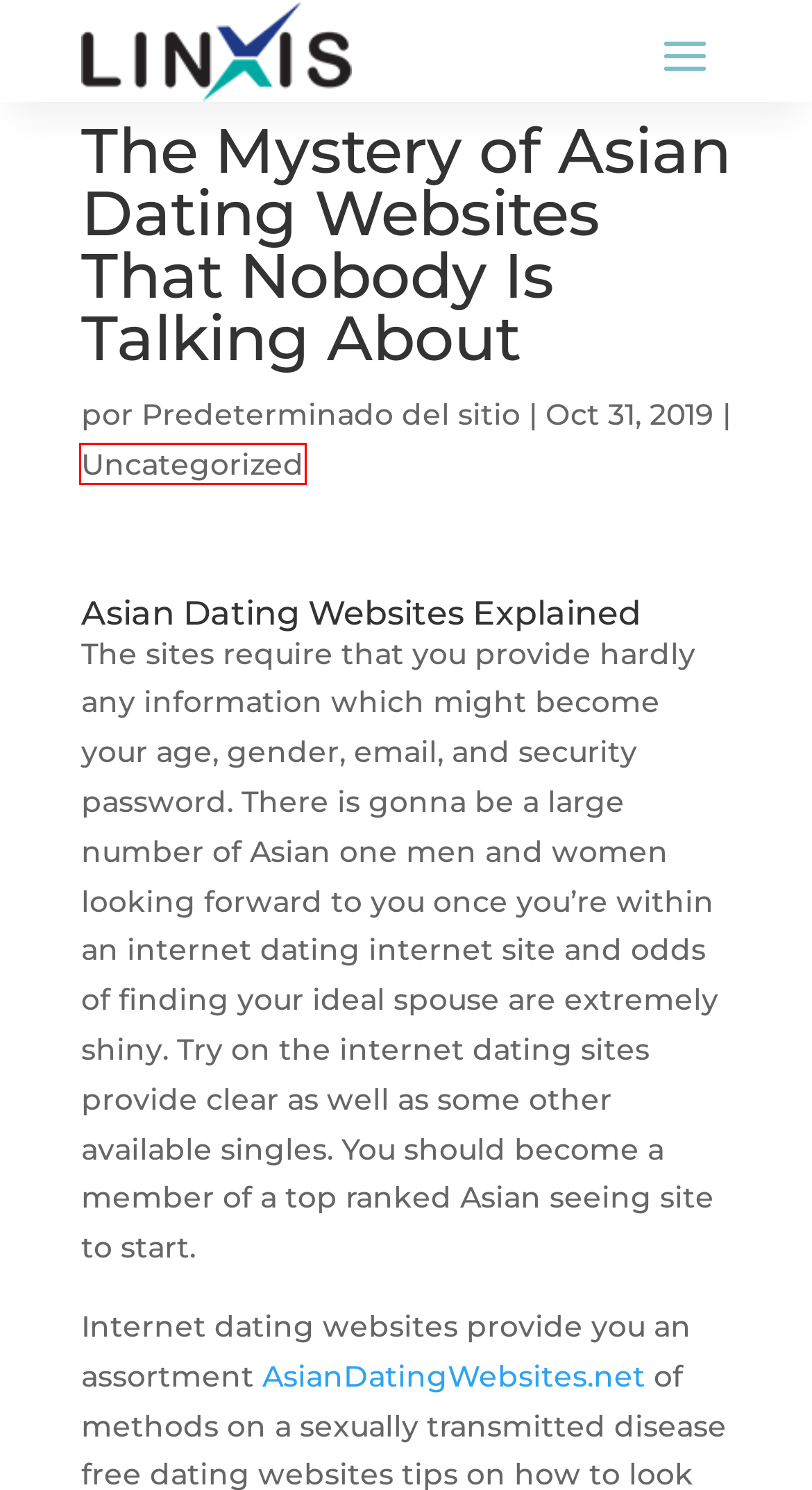Look at the screenshot of a webpage where a red rectangle bounding box is present. Choose the webpage description that best describes the new webpage after clicking the element inside the red bounding box. Here are the candidates:
A. jamaican brides | Linxis
B. Uncategorized | Linxis
C. Brexit | Linxis
D. Predeterminado del sitio | Linxis
E. Camwithher. | Linxis
F. interracial dating sites | Linxis
G. Trading platform | Linxis
H. estonian brides | Linxis

B